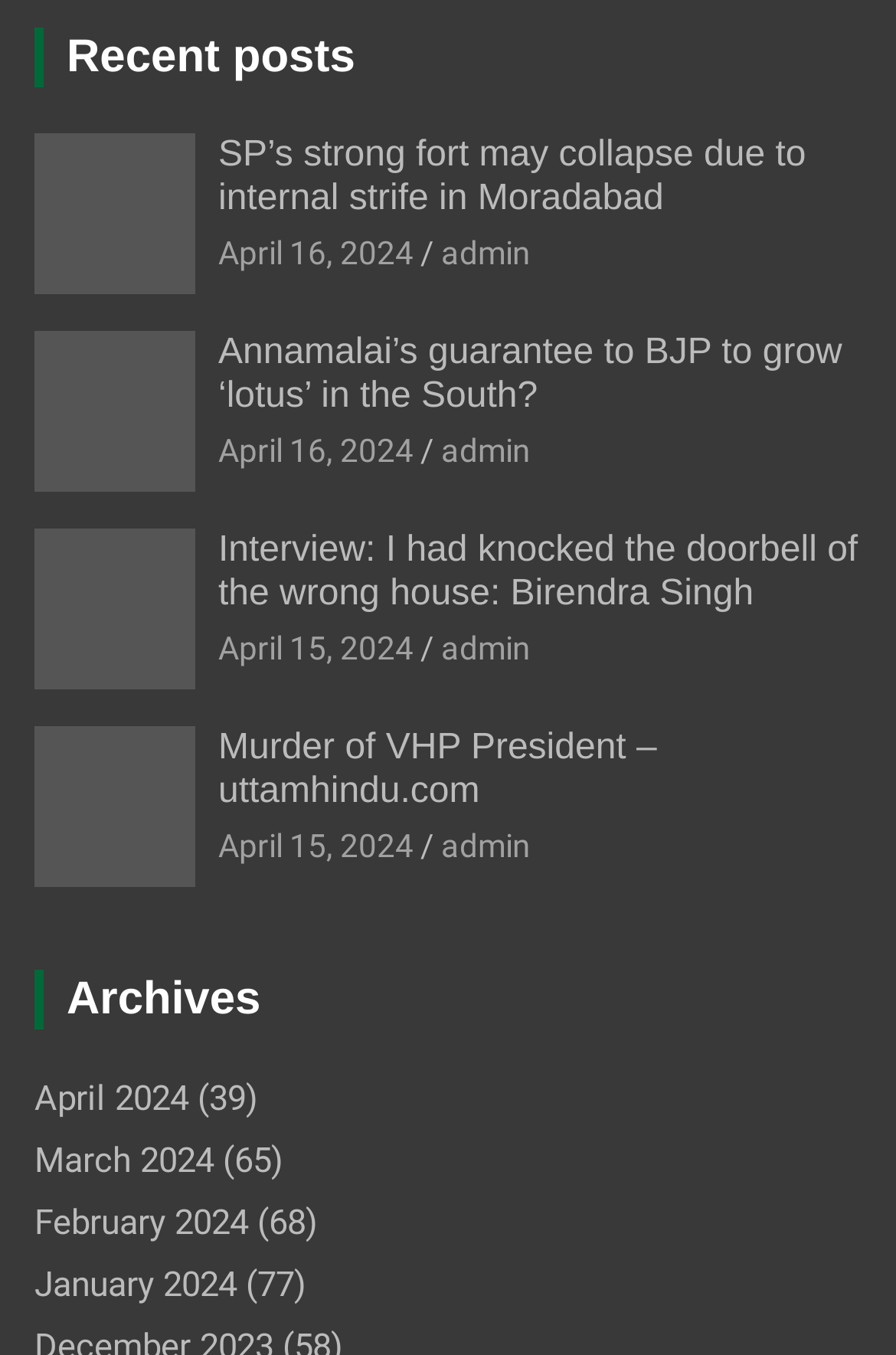Find and specify the bounding box coordinates that correspond to the clickable region for the instruction: "view recent posts".

[0.038, 0.024, 0.396, 0.061]